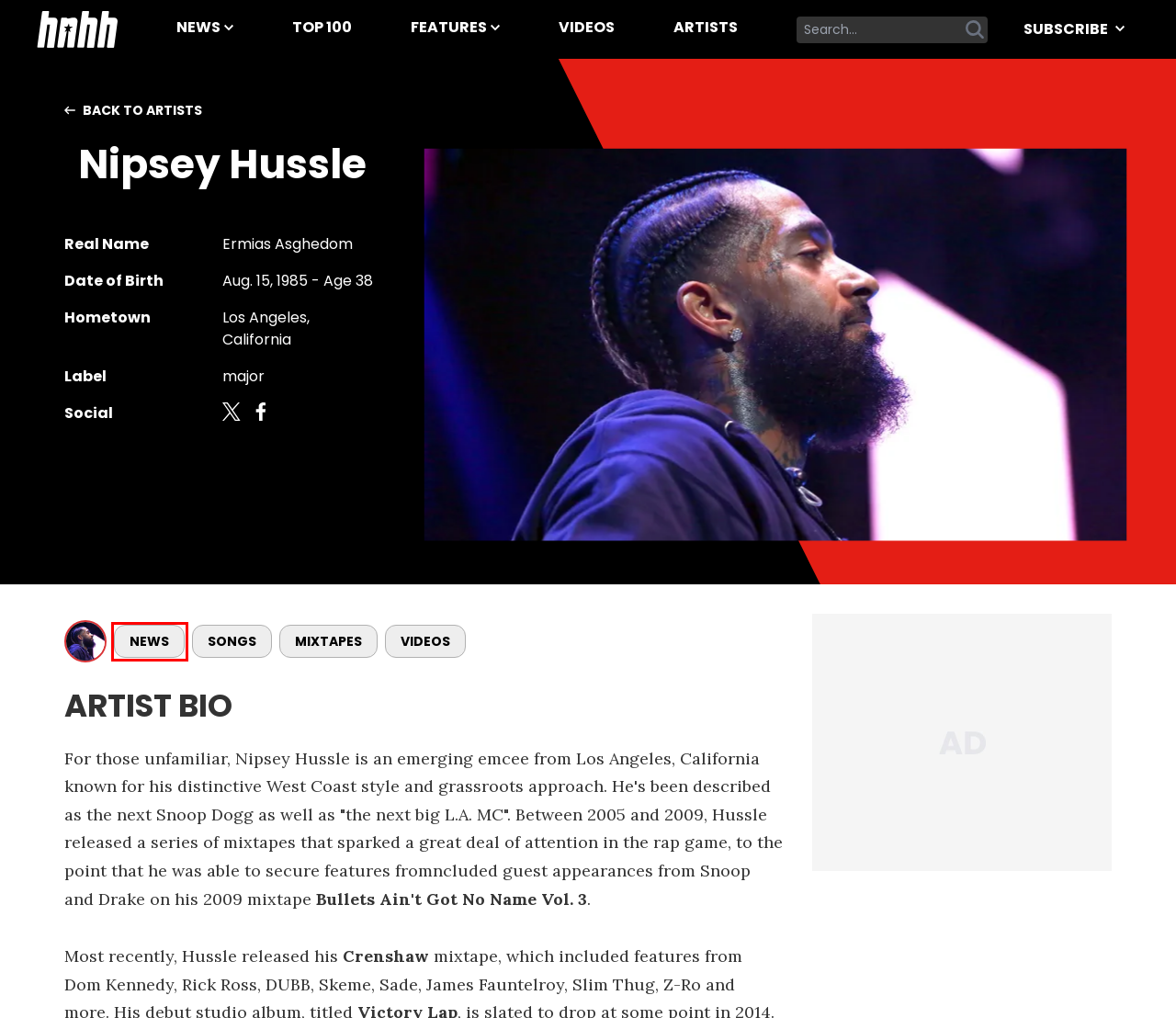You have a screenshot of a webpage with a red bounding box highlighting a UI element. Your task is to select the best webpage description that corresponds to the new webpage after clicking the element. Here are the descriptions:
A. Nipsey Hussle Albums & Mixtapes  – HotNewHipHop
B. Hip Hop News | Breaking News, Trending Stories - HotNewHipHop
C. Features - HotNewHipHop
D. Nipsey Hussle Songs  – HotNewHipHop
E. Nipsey Hussle News  – HotNewHipHop
F. video - HotNewHipHop
G. Top 100 Hip-Hop Songs - Charting Hits and Trends
H. Nipsey Hussle Videos  – HotNewHipHop

E